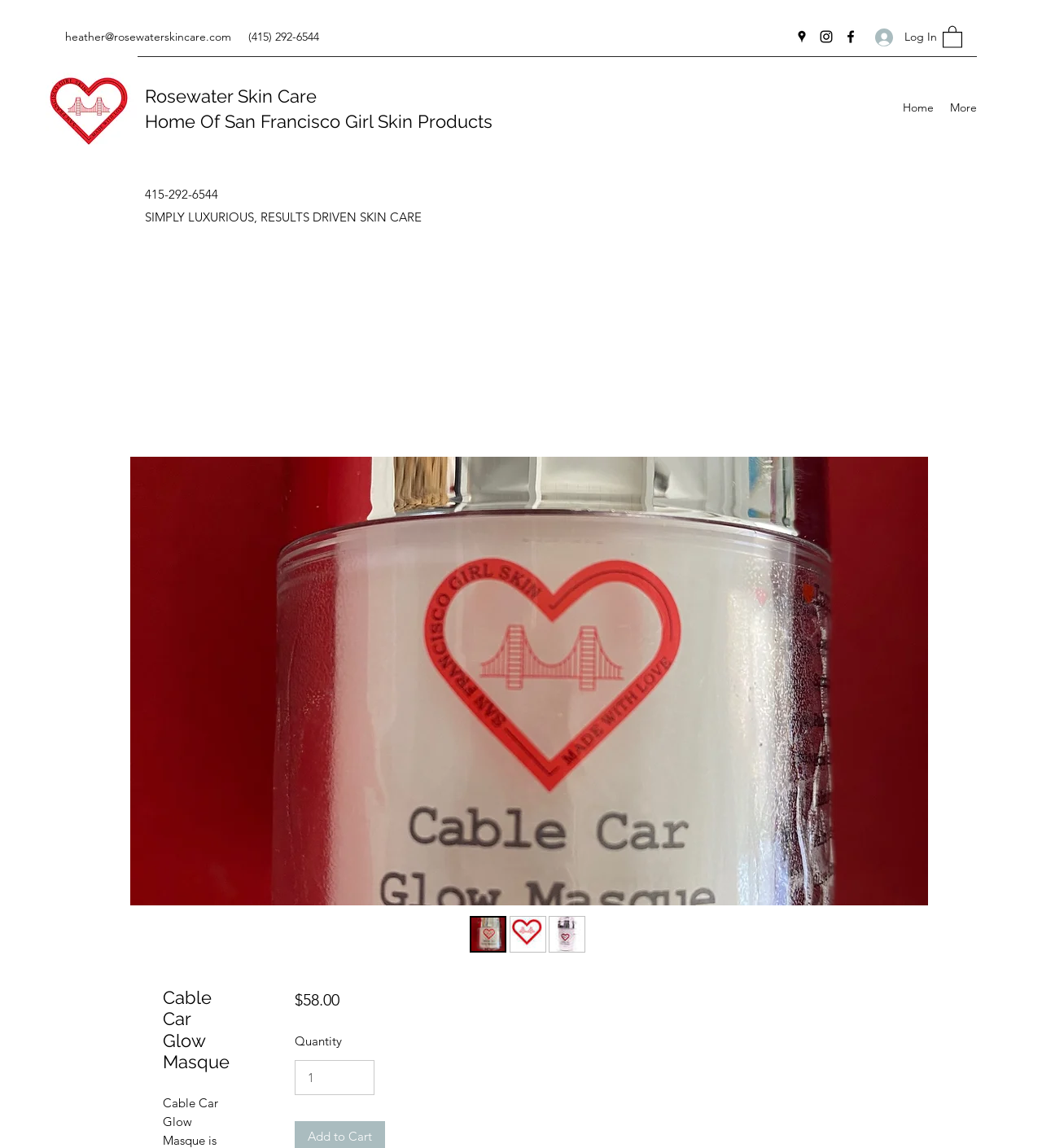Identify the bounding box coordinates of the element that should be clicked to fulfill this task: "Click on the Luxiona link". The coordinates should be provided as four float numbers between 0 and 1, i.e., [left, top, right, bottom].

None